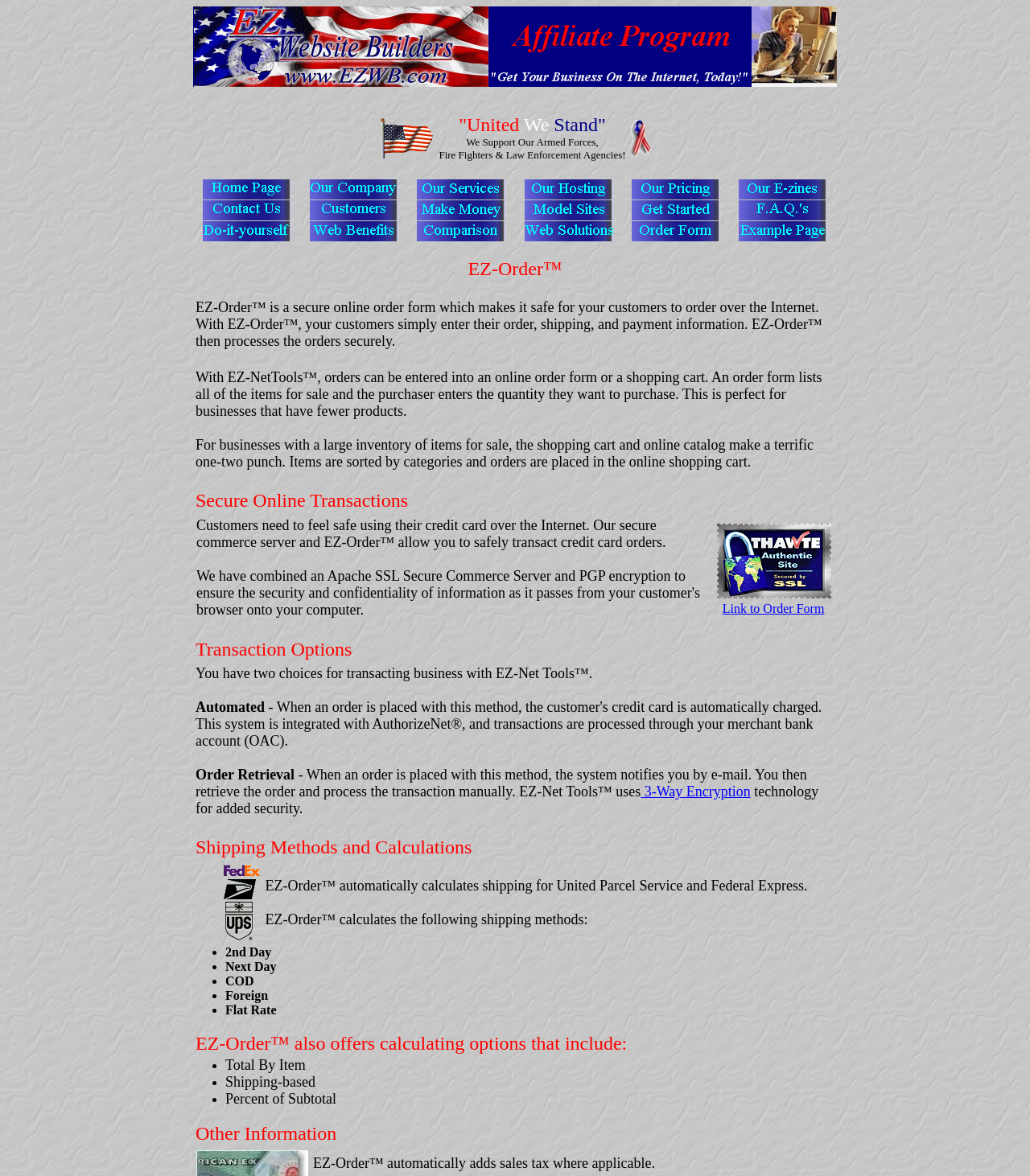Can you give a detailed response to the following question using the information from the image? What is the name of the website builder?

The name of the website builder can be found in the image at the top of the webpage, which says 'EZ Website Builders, do-it-yourself website tools and website hosting.'